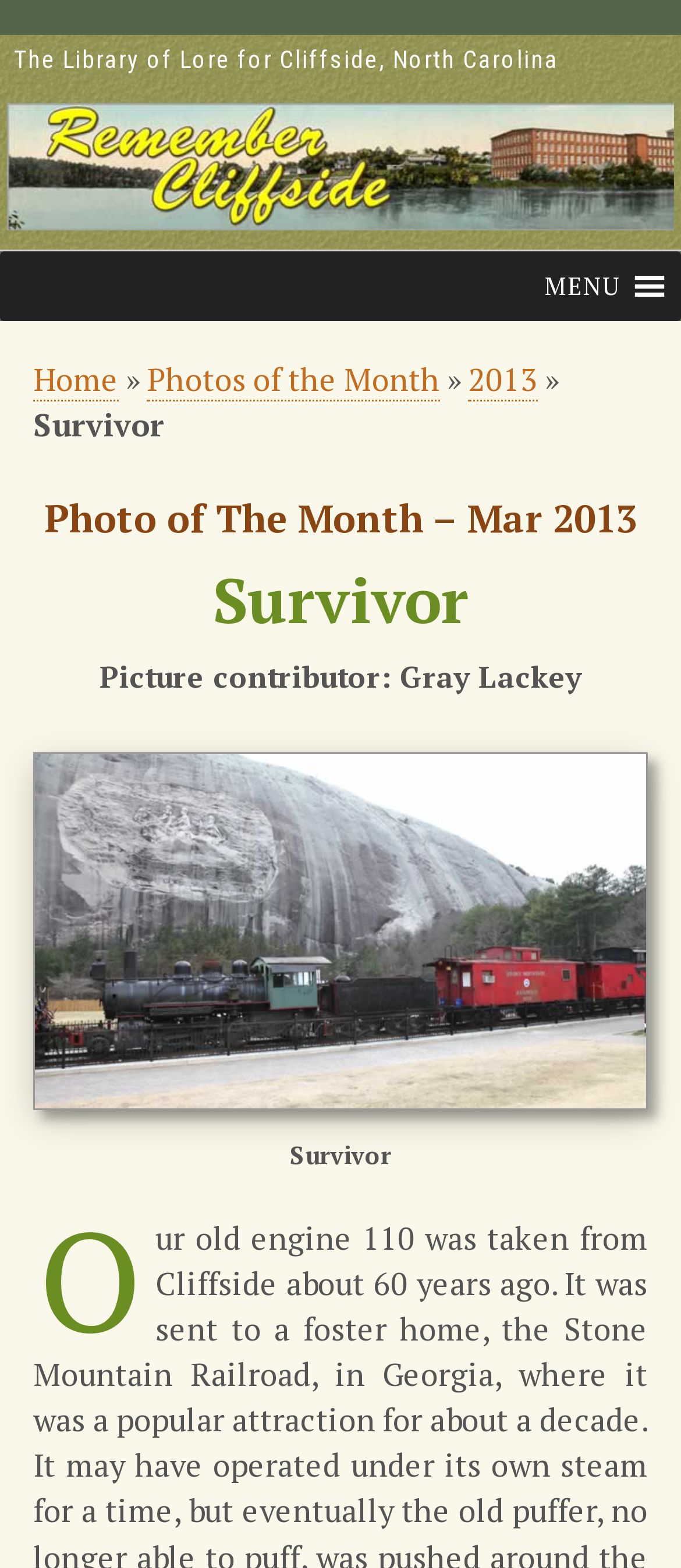Specify the bounding box coordinates of the area to click in order to execute this command: 'View 'Photos of the Month''. The coordinates should consist of four float numbers ranging from 0 to 1, and should be formatted as [left, top, right, bottom].

[0.215, 0.228, 0.646, 0.256]